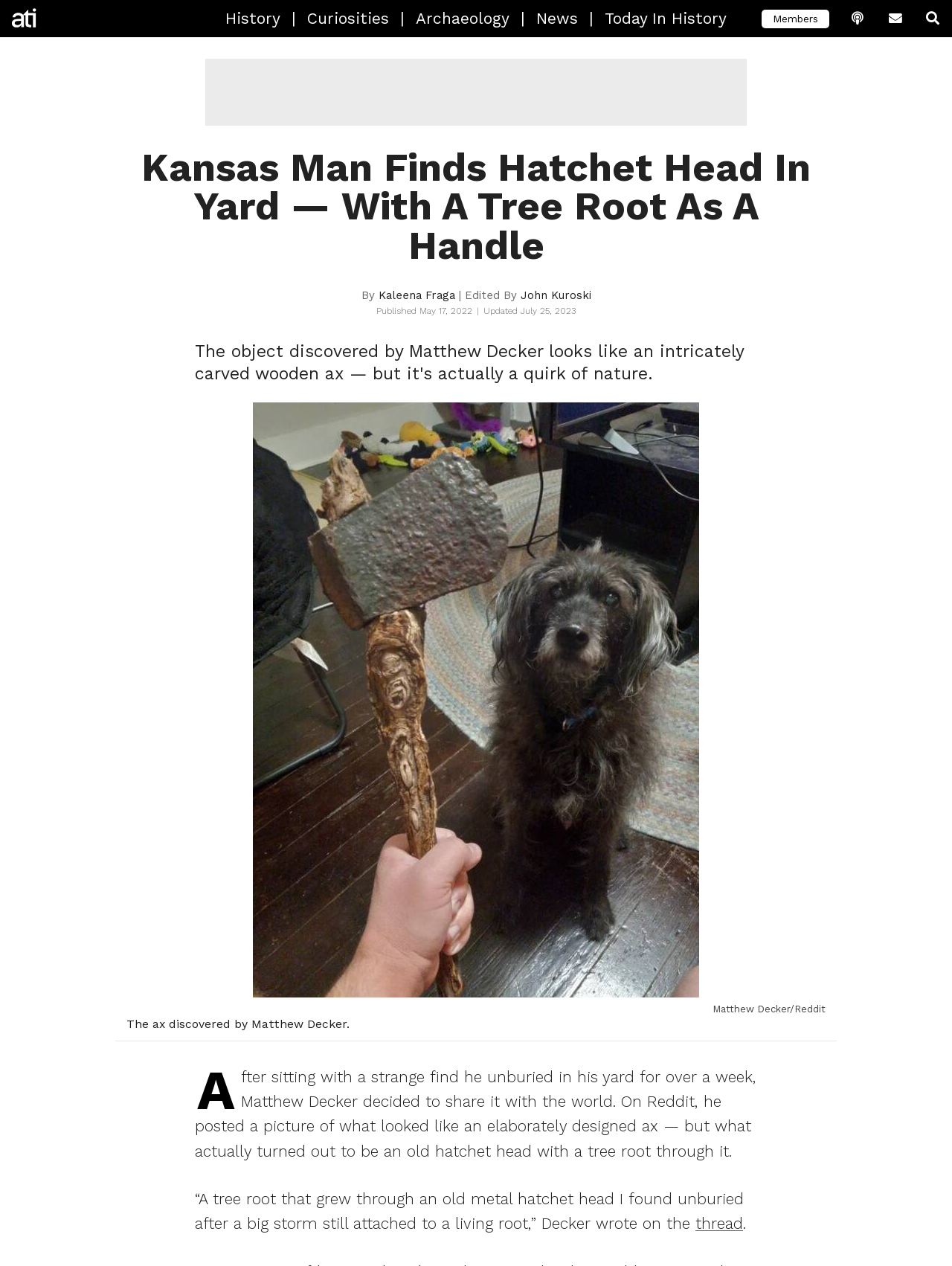Utilize the information from the image to answer the question in detail:
What is the name of the author who wrote the article?

The name of the author who wrote the article is mentioned in the text as 'By Kaleena Fraga', which is located above the published date.